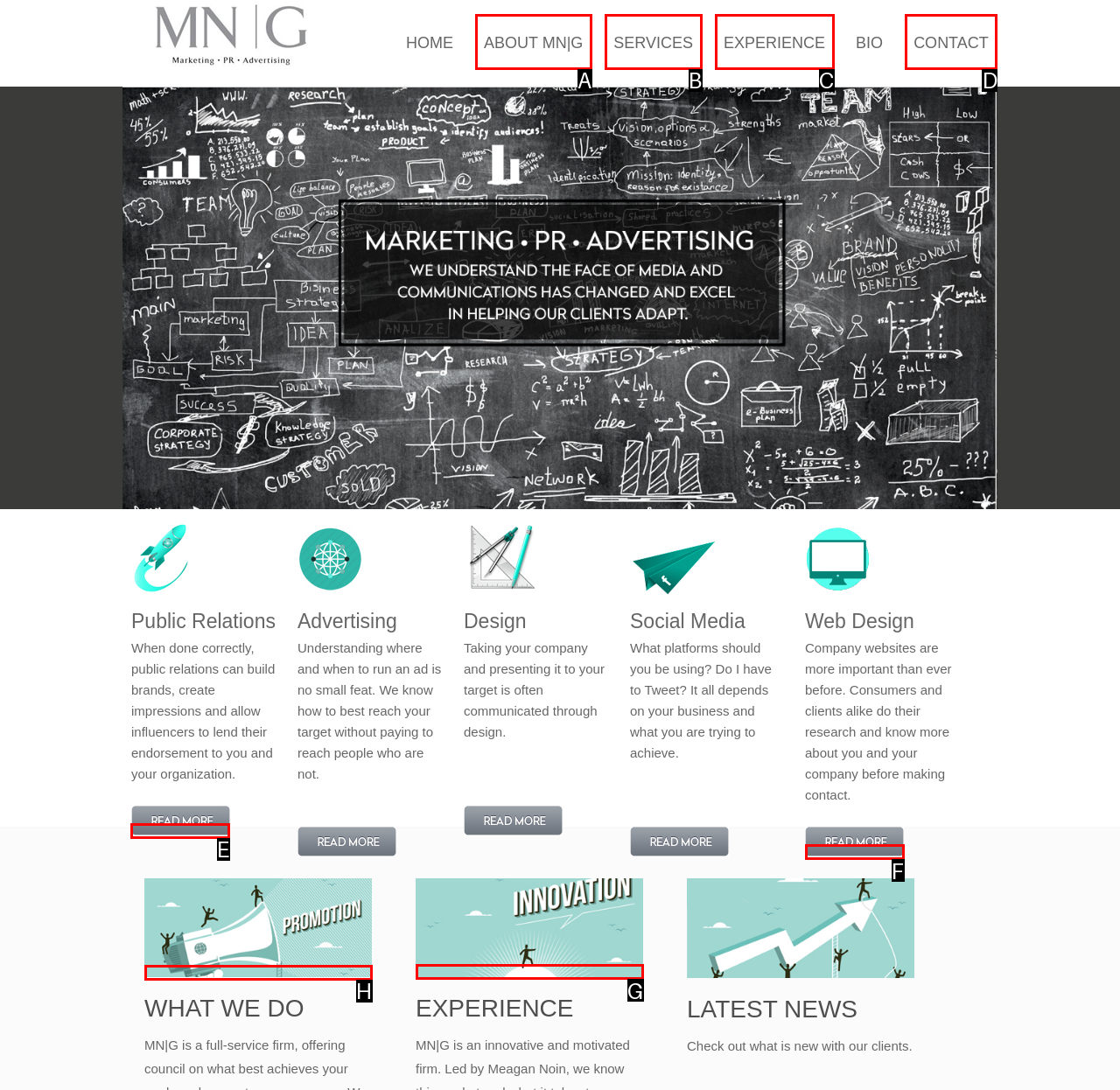Select the letter of the element you need to click to complete this task: Read more about Public Relations
Answer using the letter from the specified choices.

E